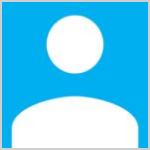What color is the background of the user profile icon?
Give a detailed and exhaustive answer to the question.

The caption clearly states that the user profile icon has a bright blue background, which provides a distinct visual contrast to the silhouette of the user profile.